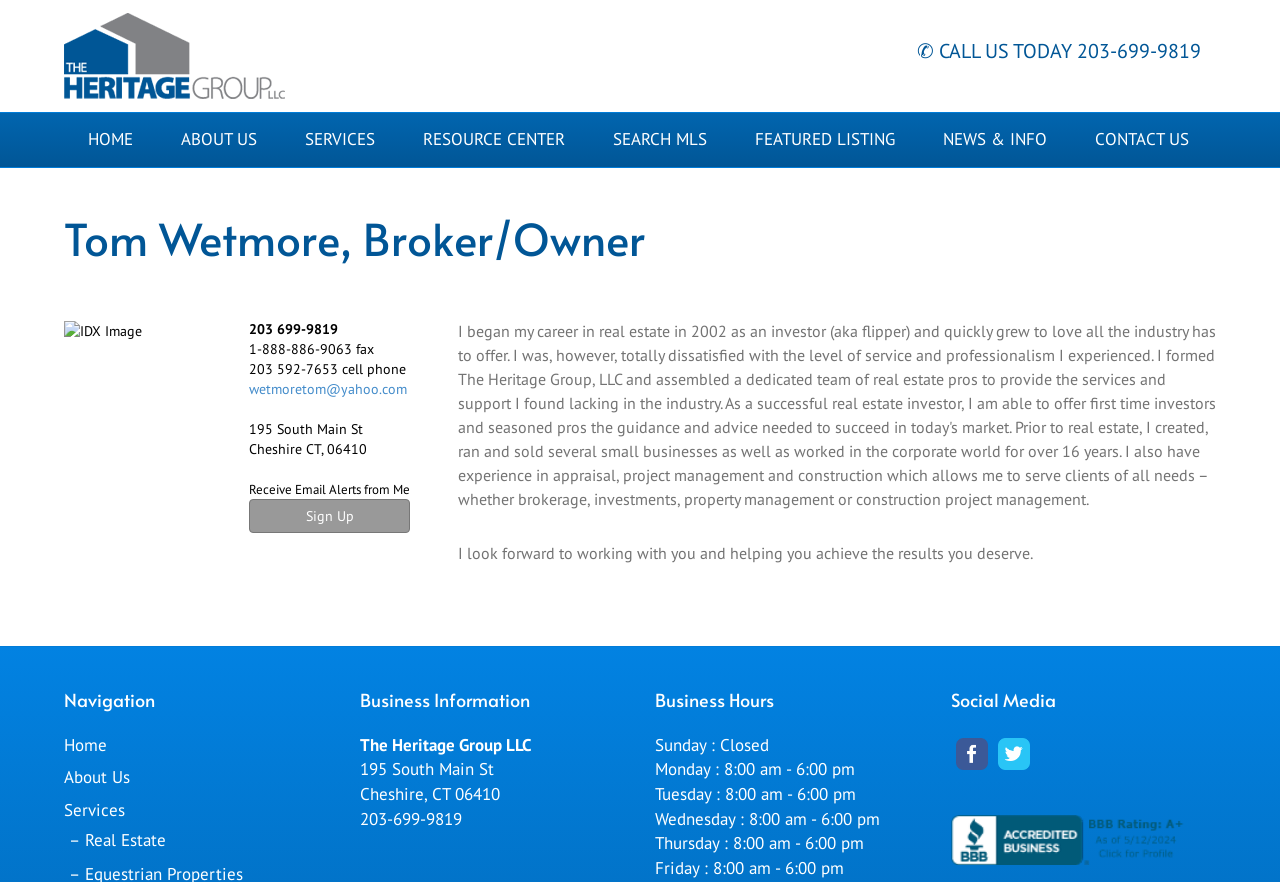What is the phone number to call?
From the details in the image, answer the question comprehensively.

I found the phone number by looking at the top-right section of the webpage, where it says '✆ CALL US TODAY' and provides the phone number '203-699-9819'.